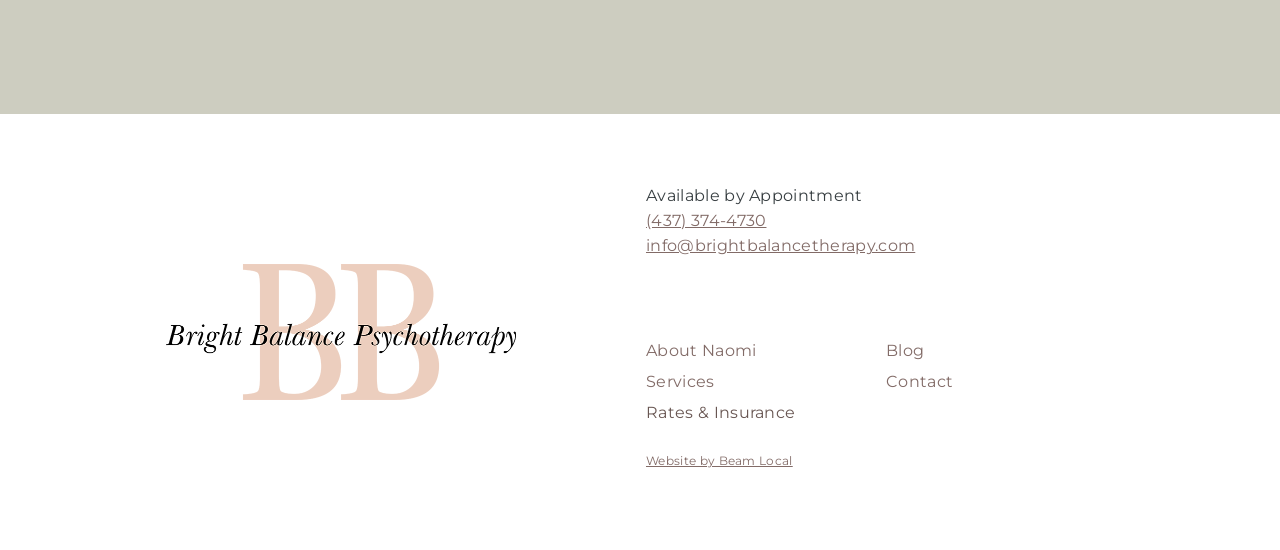Locate the bounding box coordinates of the area you need to click to fulfill this instruction: 'send an email'. The coordinates must be in the form of four float numbers ranging from 0 to 1: [left, top, right, bottom].

[0.505, 0.429, 0.715, 0.464]